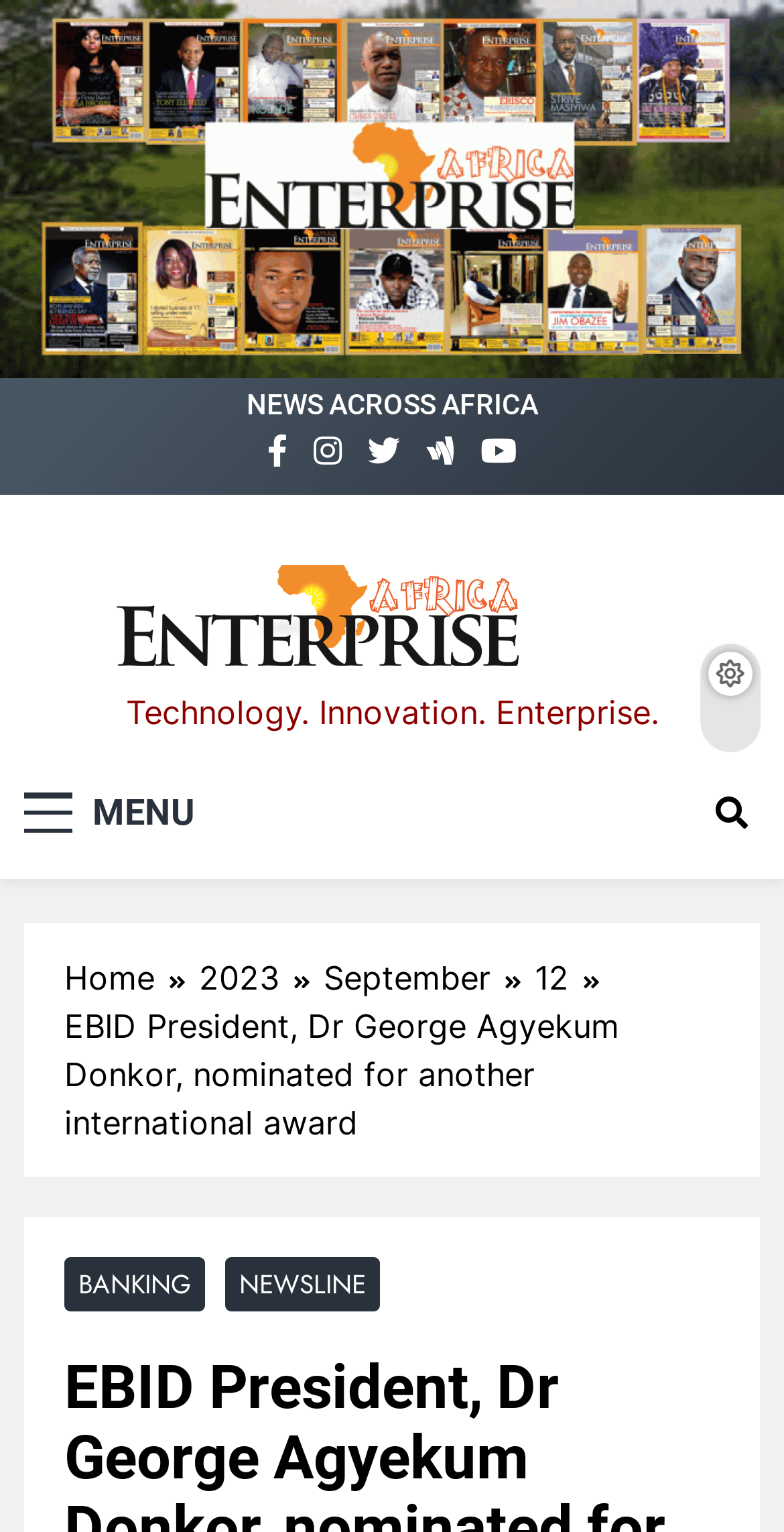Identify the bounding box coordinates of the specific part of the webpage to click to complete this instruction: "Go to Home page".

[0.082, 0.622, 0.254, 0.654]